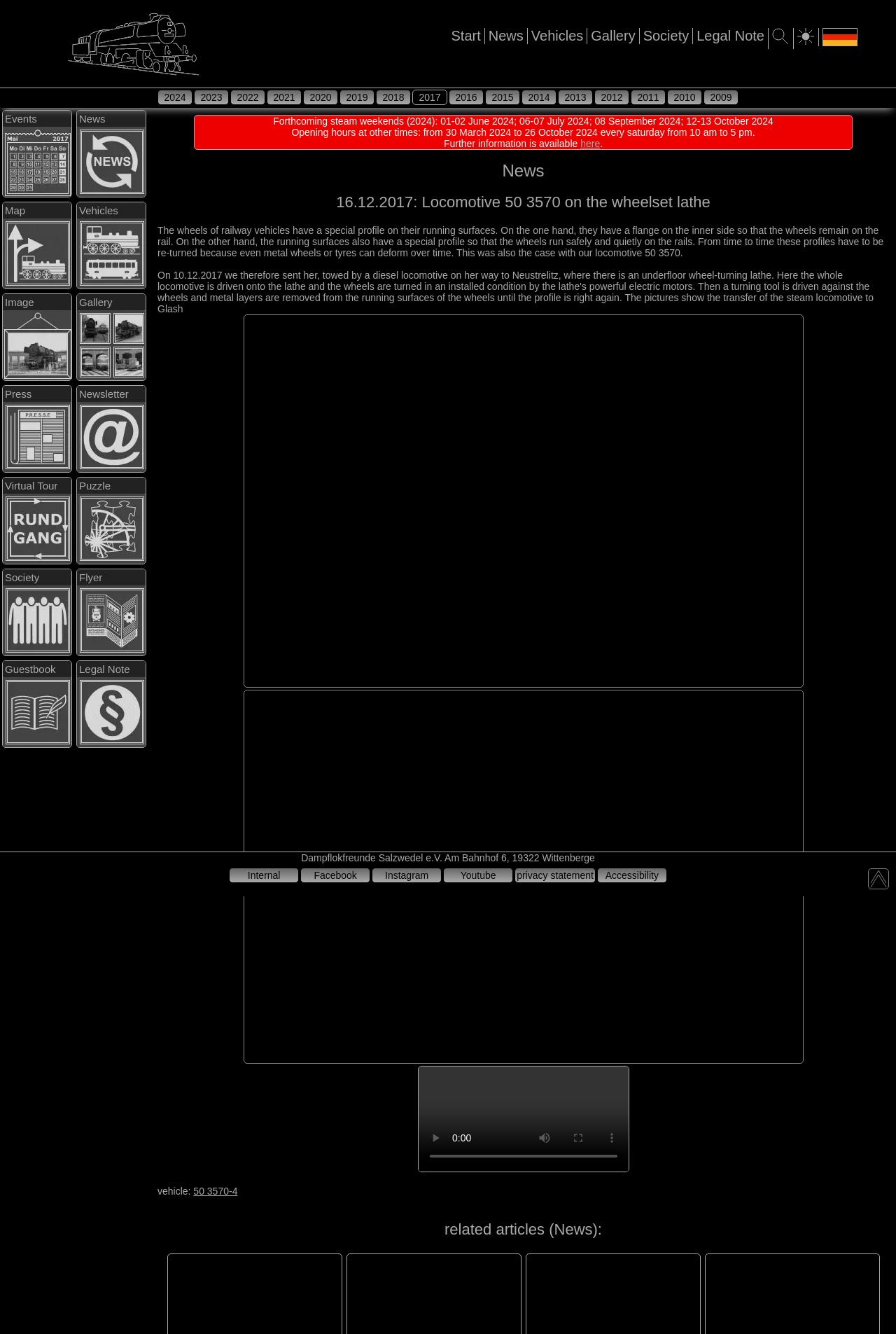Respond to the question below with a single word or phrase:
What is the name of the society?

Dampflokfreunde Salzwedel e.V.